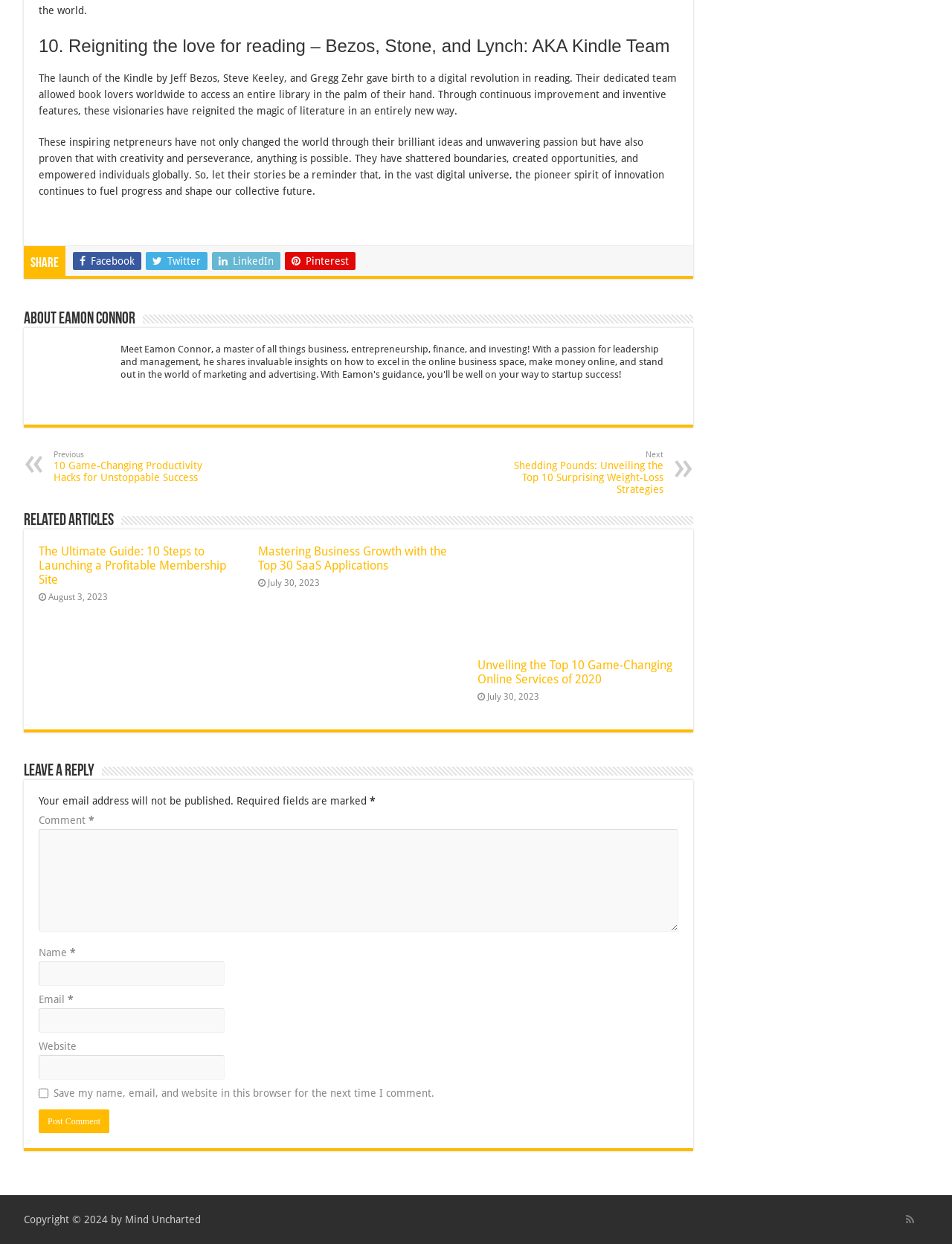What is the copyright year?
Based on the image, answer the question with as much detail as possible.

The copyright information is located at the bottom of the webpage and is labeled 'Copyright © 2024 by Mind Uncharted' which suggests that the copyright year is 2024.